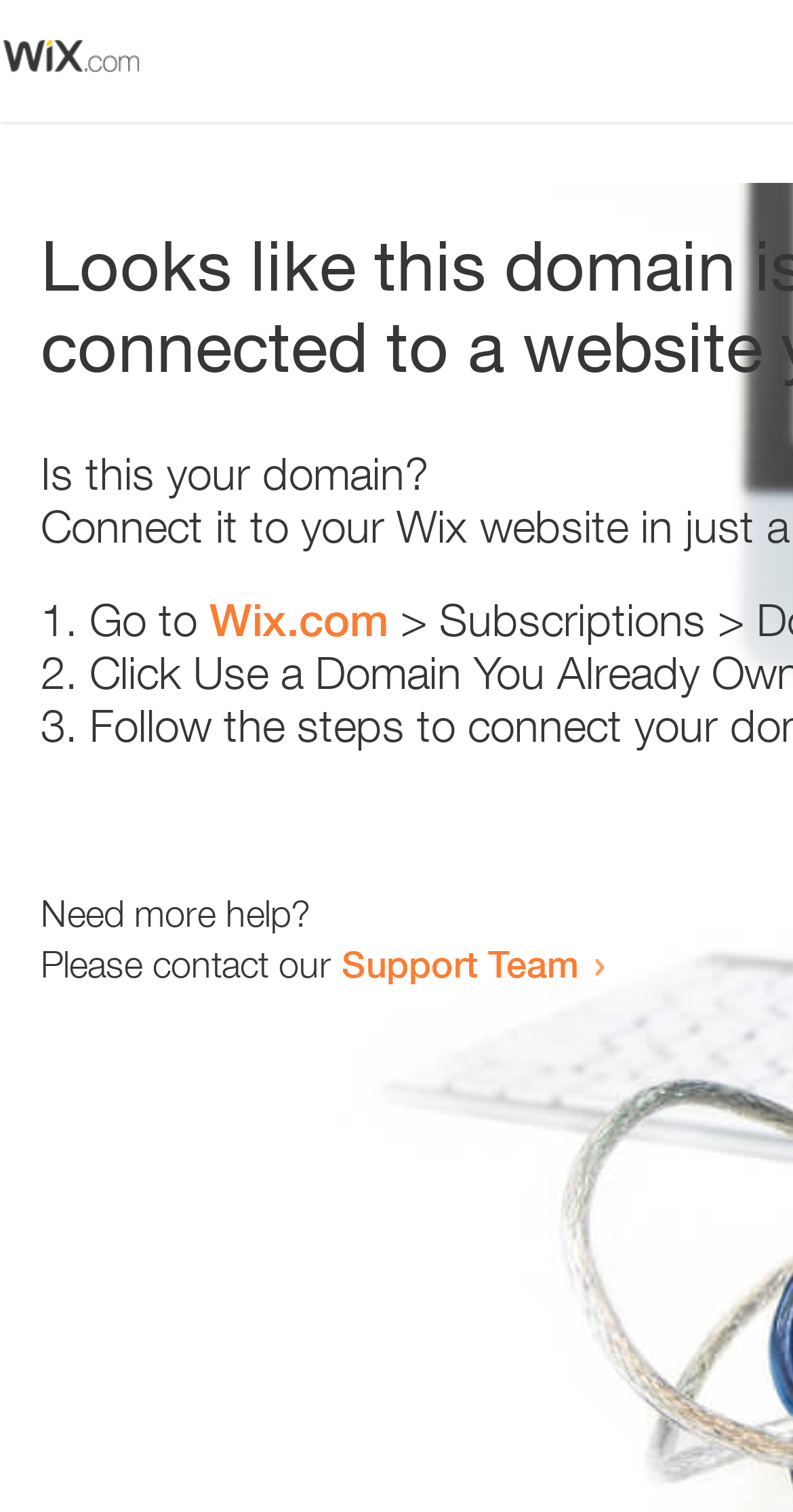Is the webpage related to domain management?
Please provide a comprehensive answer based on the details in the screenshot.

The webpage contains text 'Is this your domain?' and a link to Wix.com, which suggests that the webpage is related to domain management or verification. The context of the sentence and the presence of the link imply that the webpage is dealing with domain-related issues.